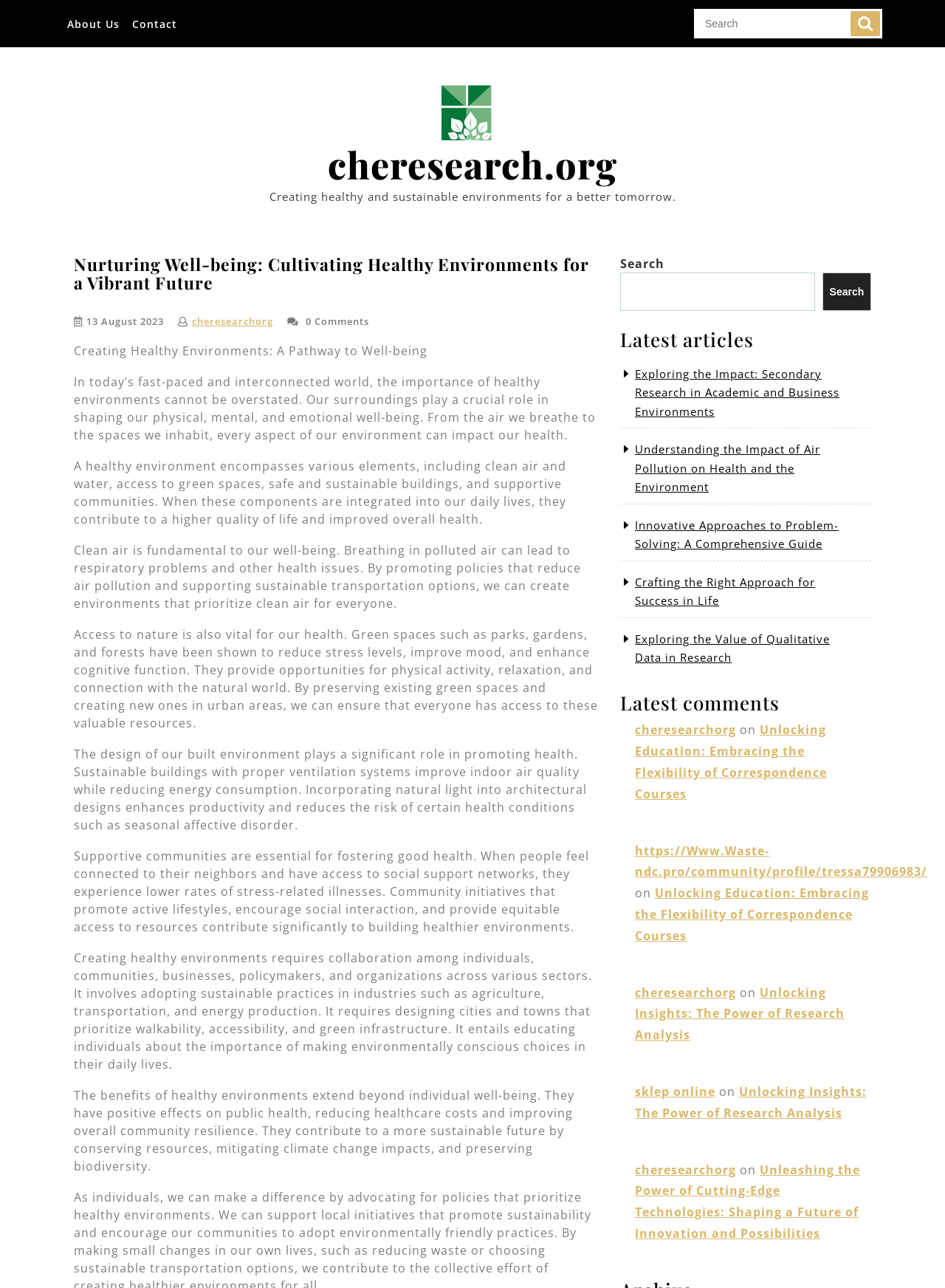Show the bounding box coordinates of the region that should be clicked to follow the instruction: "Explore the Creating Healthy Environments article."

[0.078, 0.266, 0.452, 0.279]